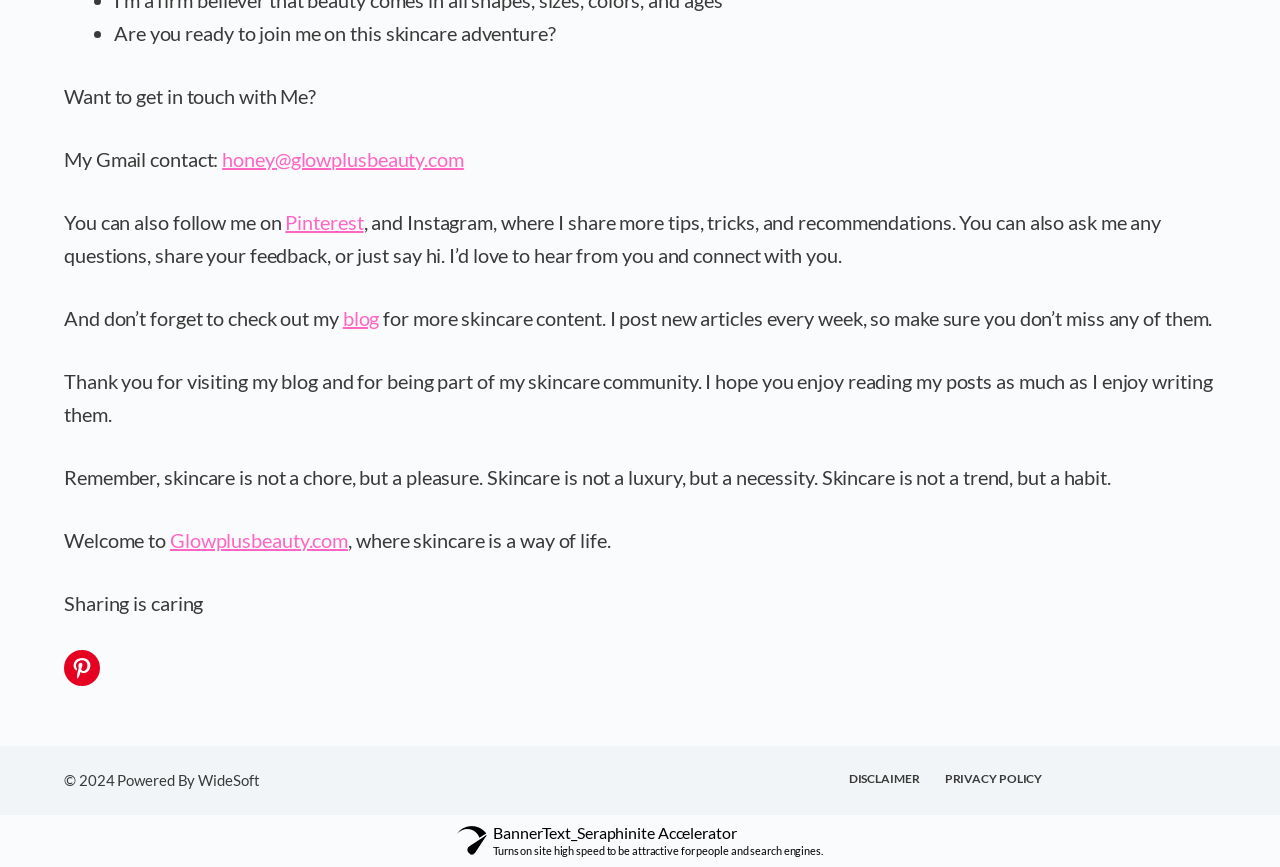With reference to the image, please provide a detailed answer to the following question: What is the name of the blogger's website?

The blogger's website is mentioned in the section where they welcome readers to their blog. The website's name is 'Glowplusbeauty.com', which is provided as a link.